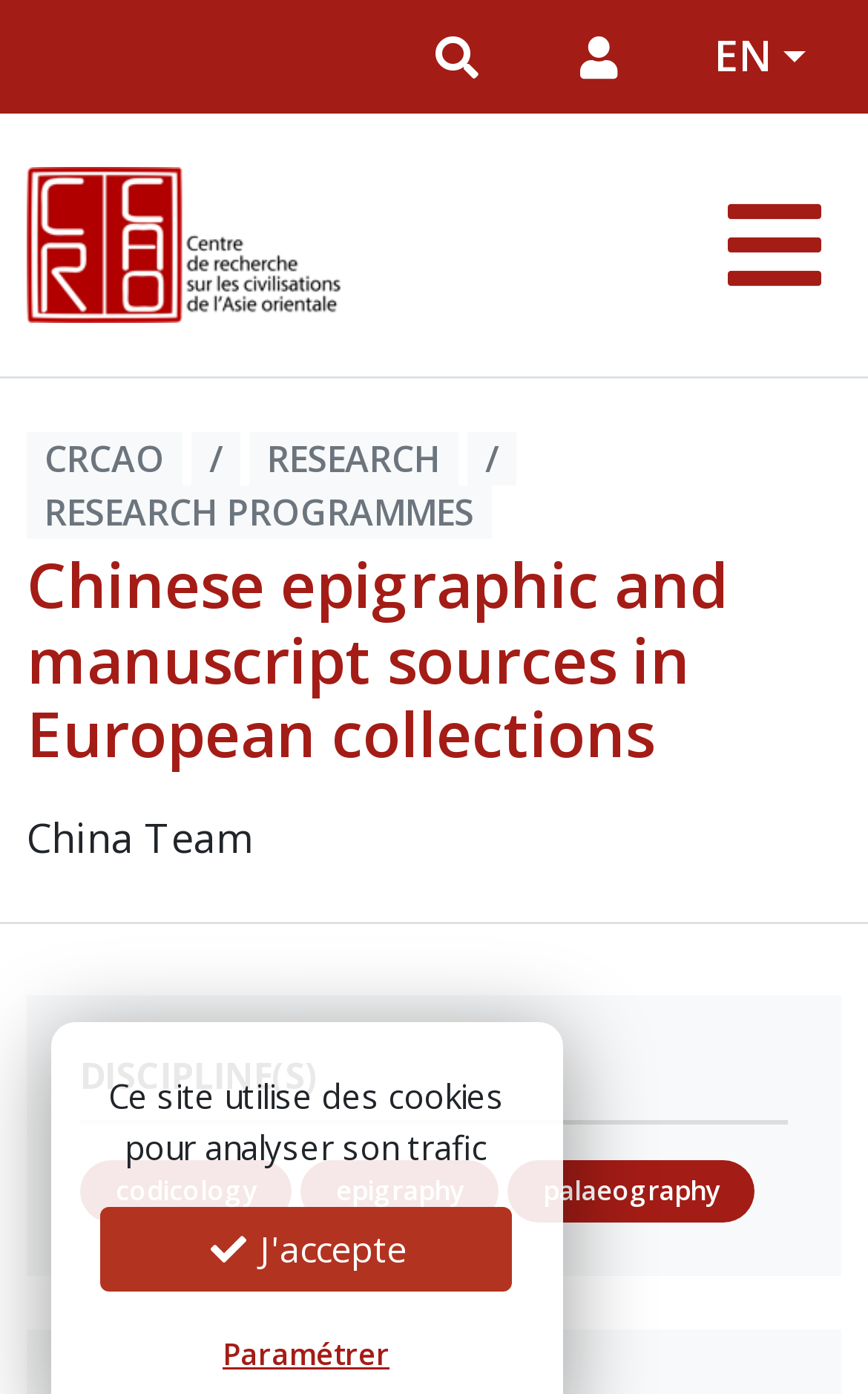For the given element description Member area, determine the bounding box coordinates of the UI element. The coordinates should follow the format (top-left x, top-left y, bottom-right x, bottom-right y) and be within the range of 0 to 1.

[0.618, 0.0, 0.762, 0.082]